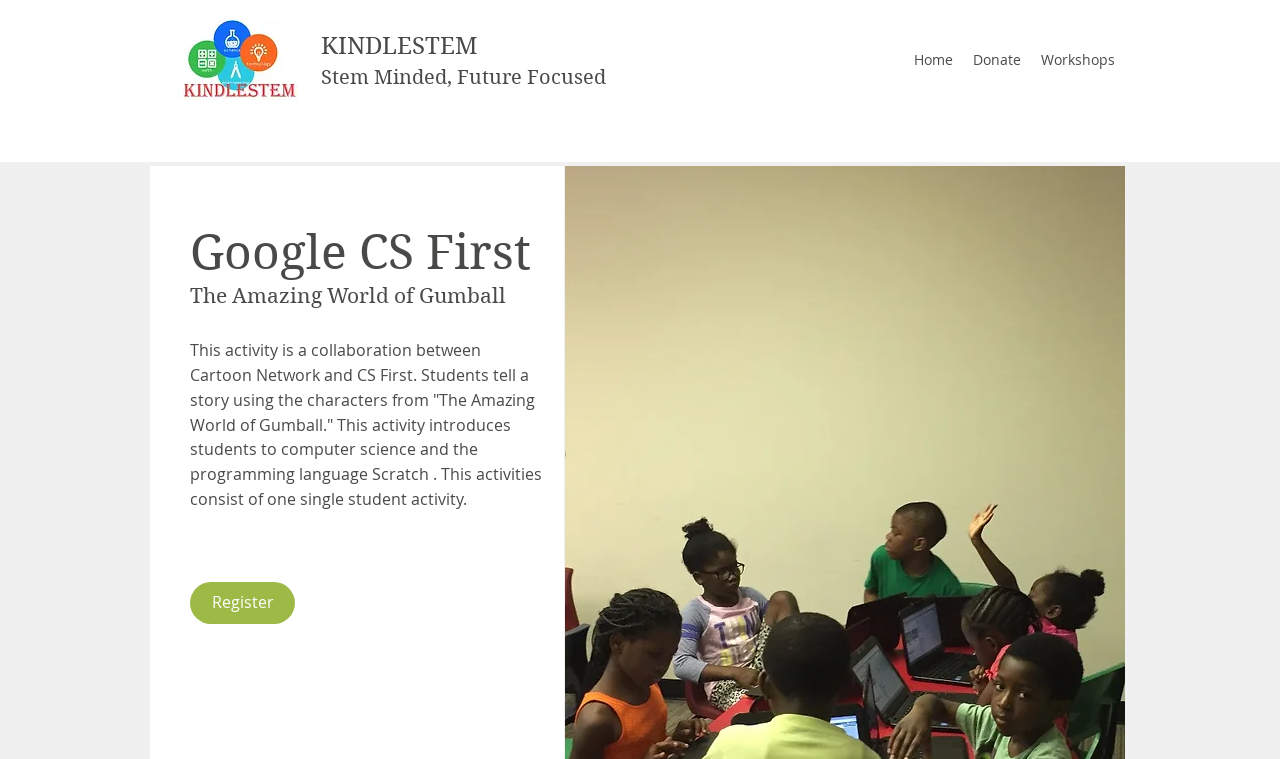Your task is to extract the text of the main heading from the webpage.

Google CS First